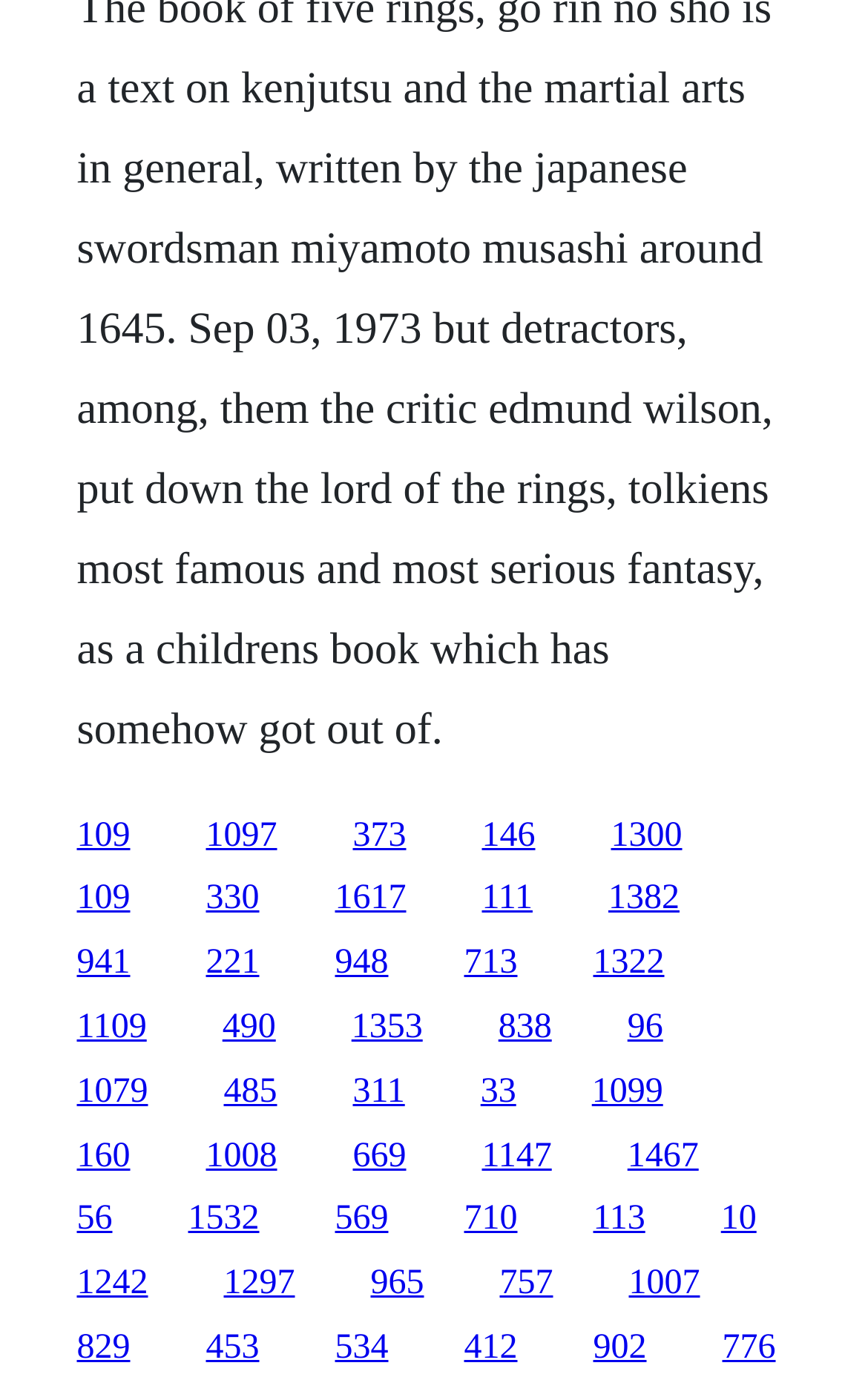Please identify the bounding box coordinates of the element I need to click to follow this instruction: "go to the fourth link".

[0.555, 0.583, 0.617, 0.61]